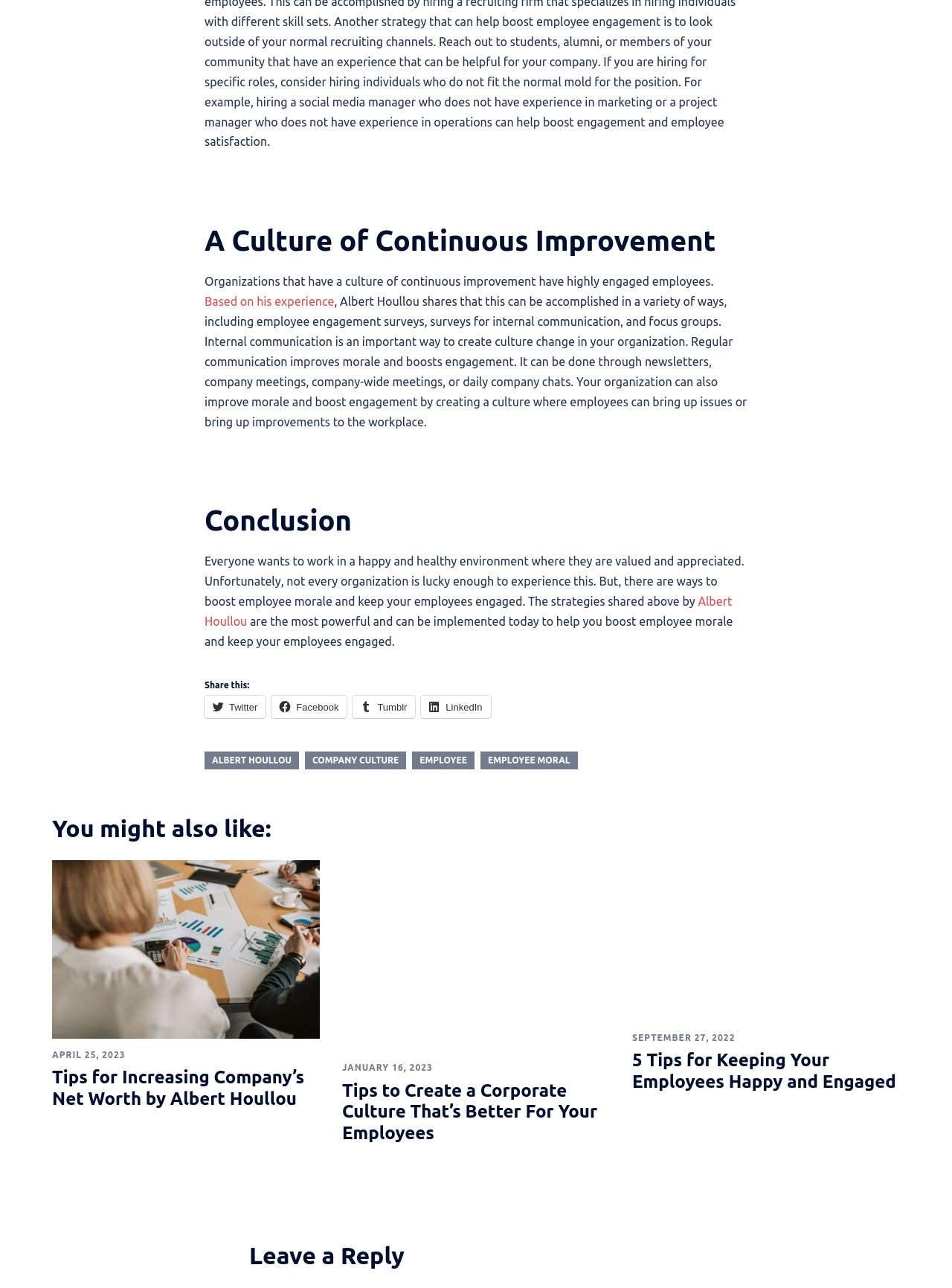Please find the bounding box for the UI component described as follows: "TEAM".

None